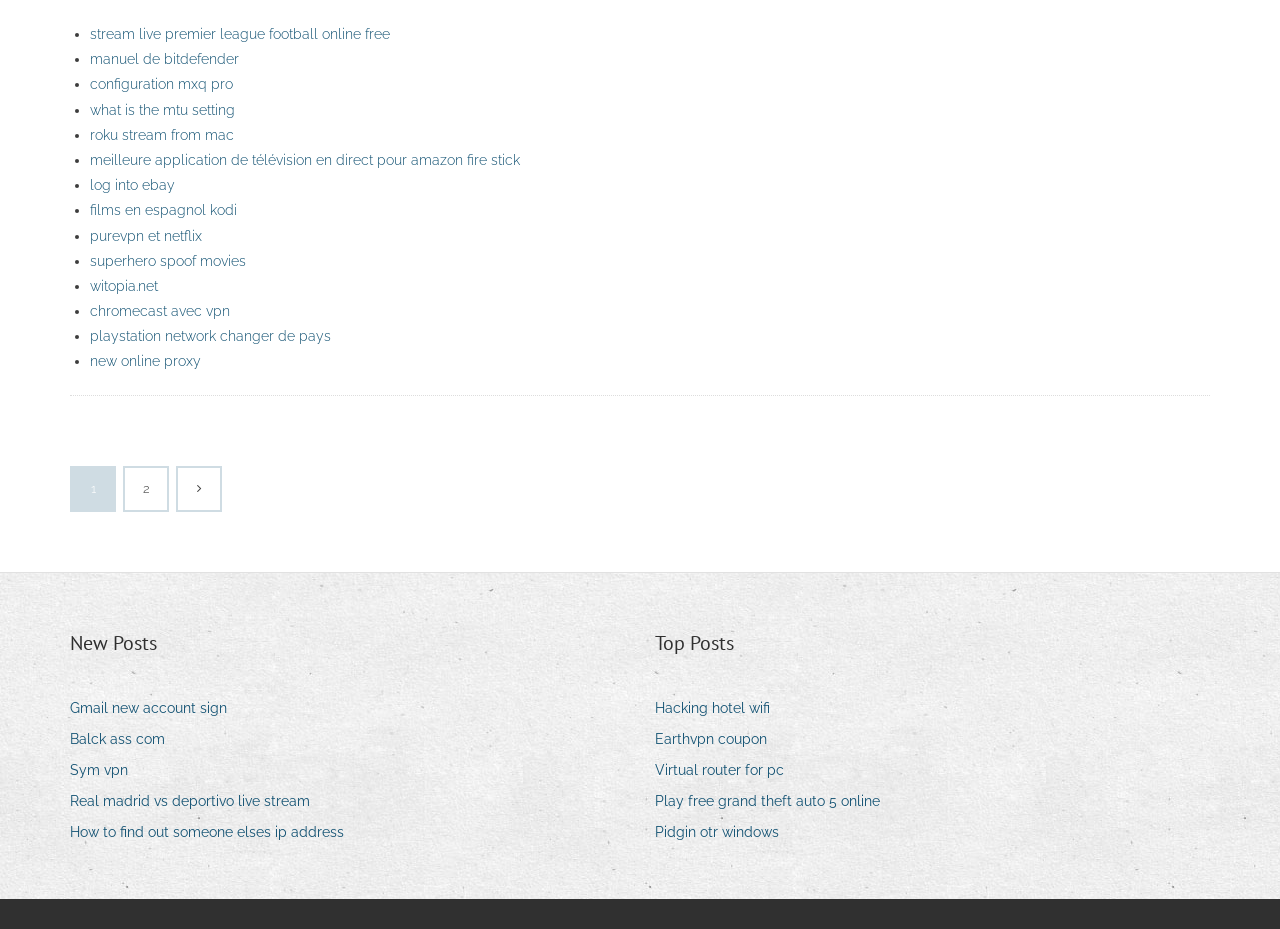Locate the bounding box coordinates of the area that needs to be clicked to fulfill the following instruction: "Click on 'Gmail new account sign'". The coordinates should be in the format of four float numbers between 0 and 1, namely [left, top, right, bottom].

[0.055, 0.748, 0.189, 0.777]